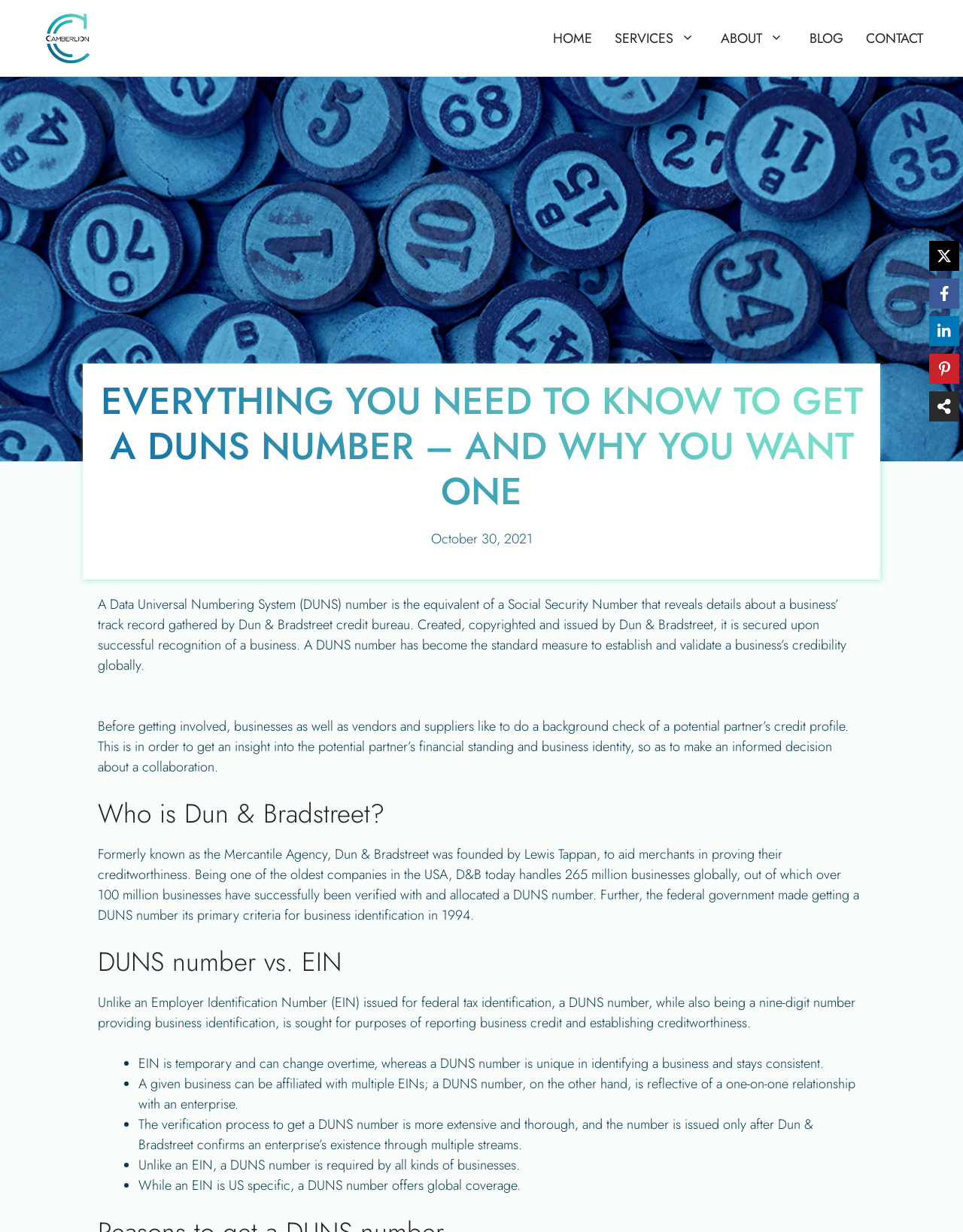What is the difference between a DUNS number and an EIN?
Based on the image, answer the question with as much detail as possible.

The webpage explains that a DUNS number is sought for purposes of reporting business credit and establishing creditworthiness, whereas an EIN is issued for federal tax identification. Additionally, a DUNS number is unique in identifying a business and stays consistent, whereas an EIN can change over time.